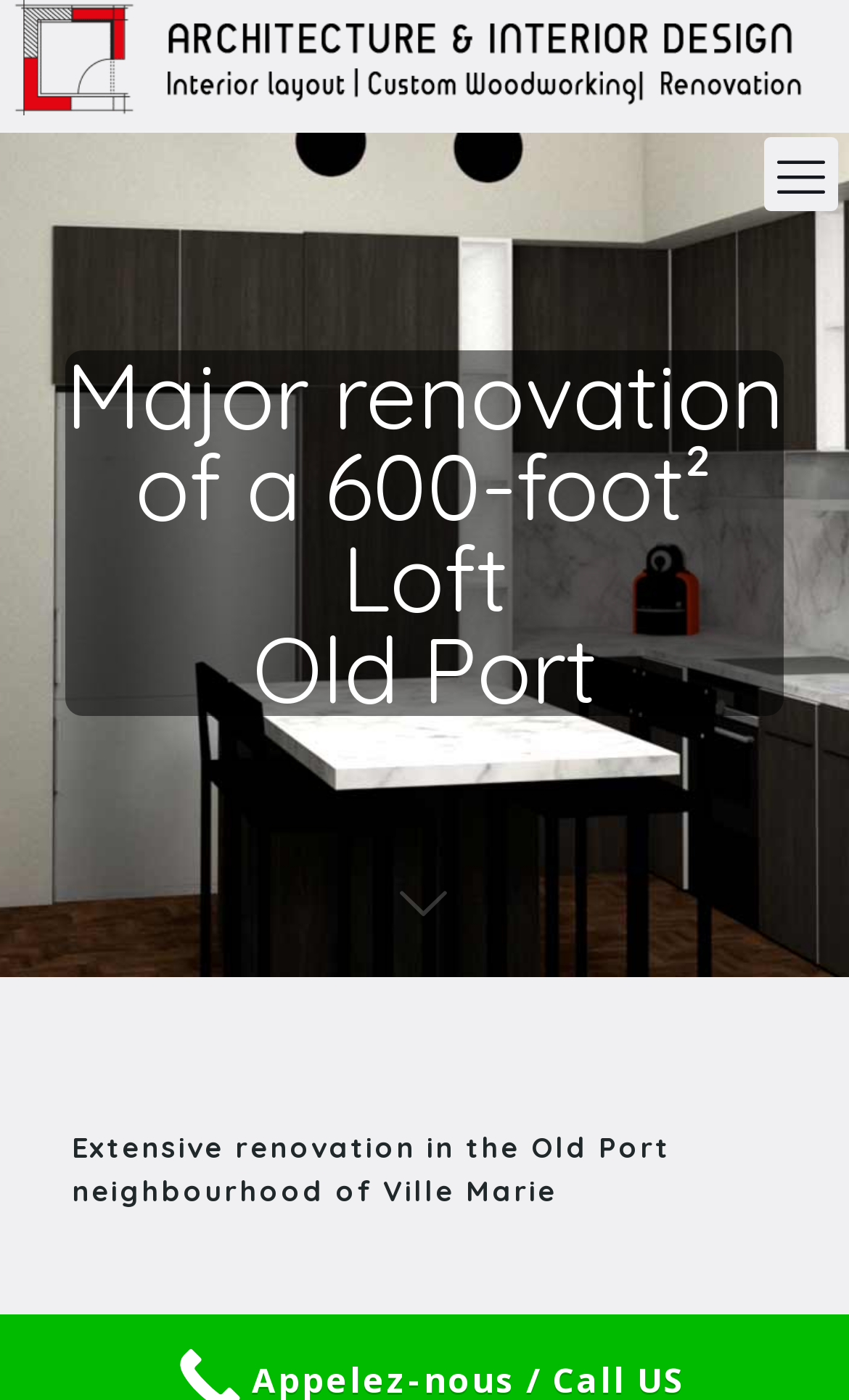Is there a link to the interior designer's website?
Using the visual information, reply with a single word or short phrase.

Yes